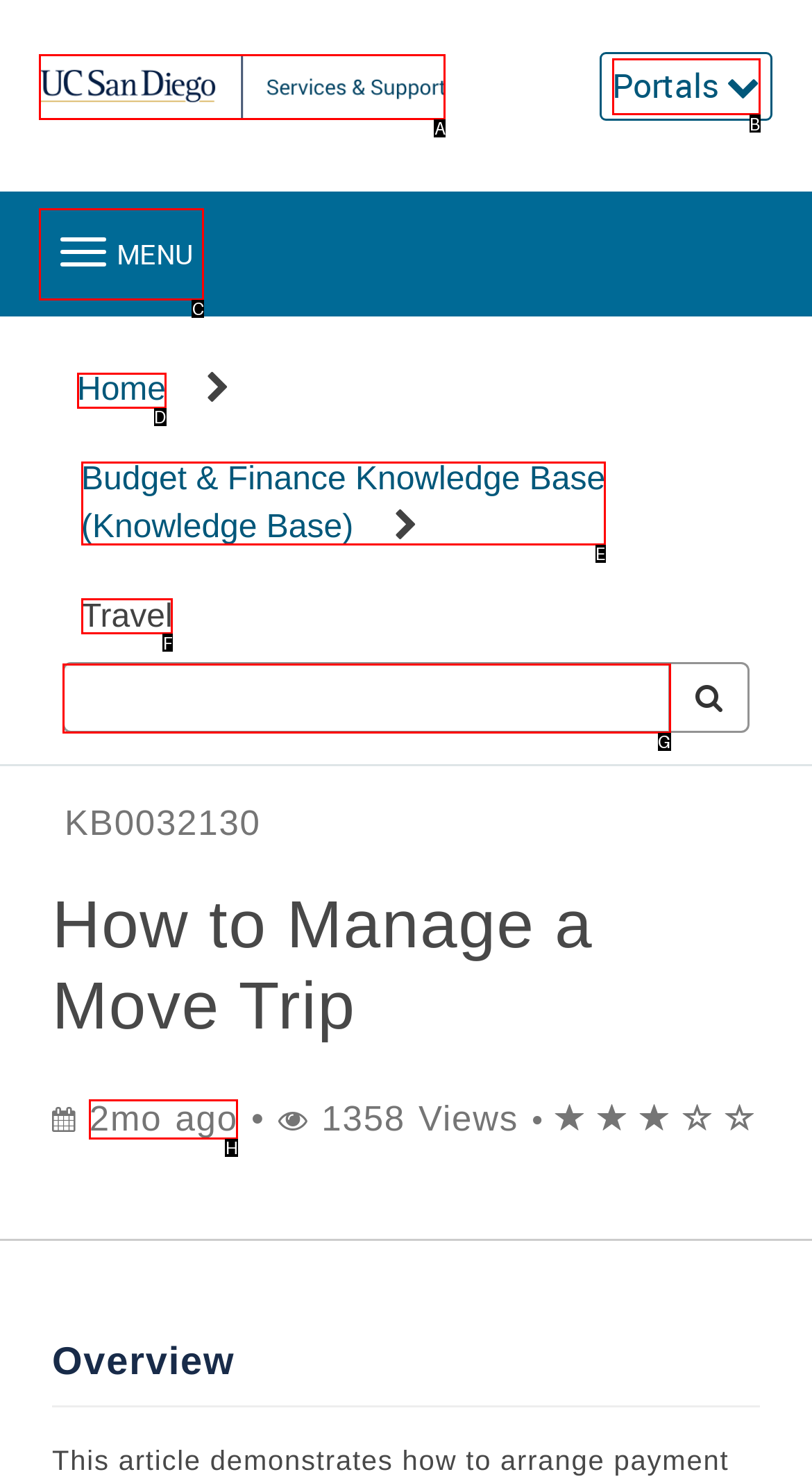Indicate the HTML element to be clicked to accomplish this task: Search for something Respond using the letter of the correct option.

G